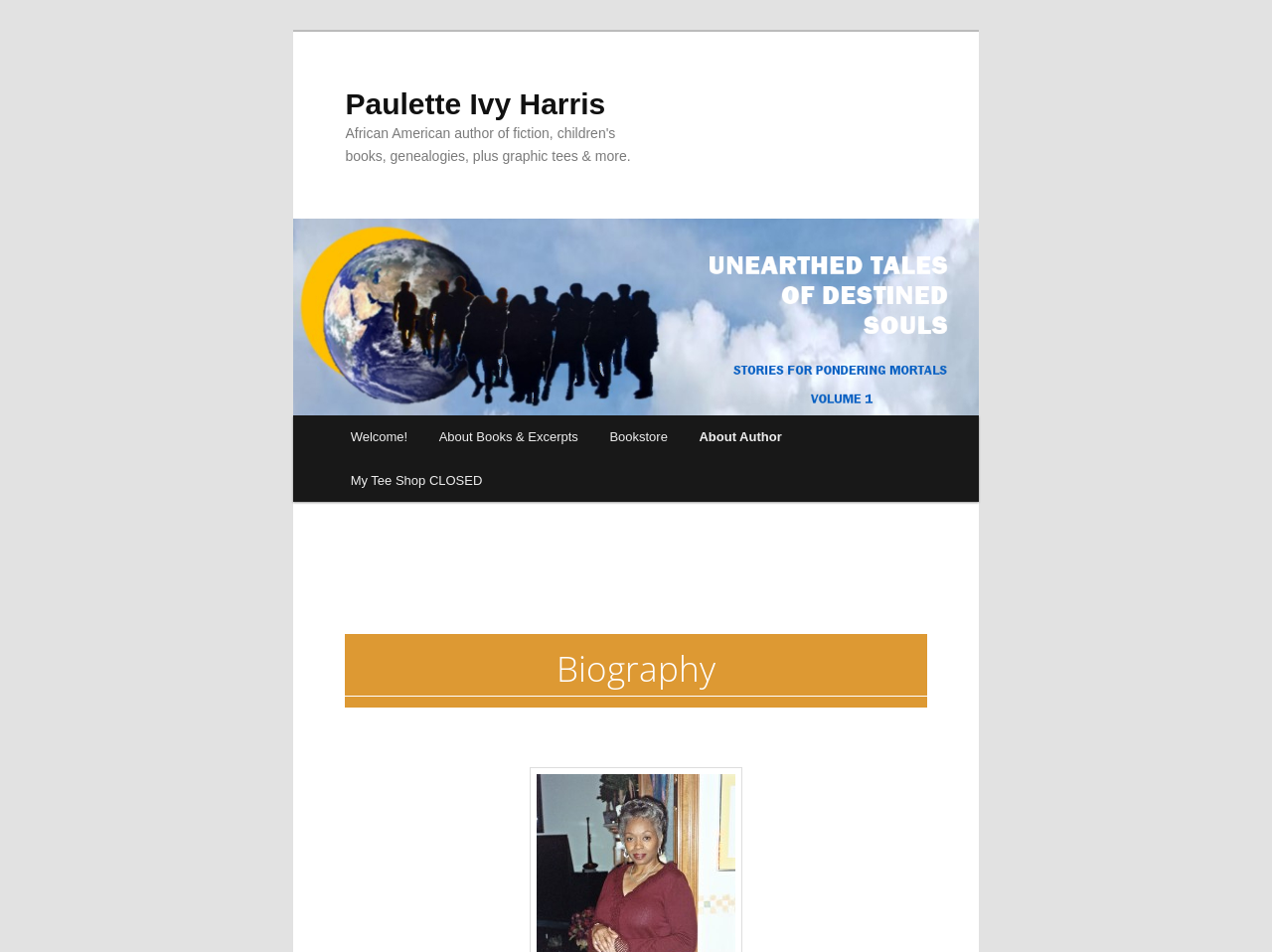Is the tee shop open?
Based on the image, please offer an in-depth response to the question.

The tee shop is not open, as indicated by the link element with the text 'My Tee Shop CLOSED'.